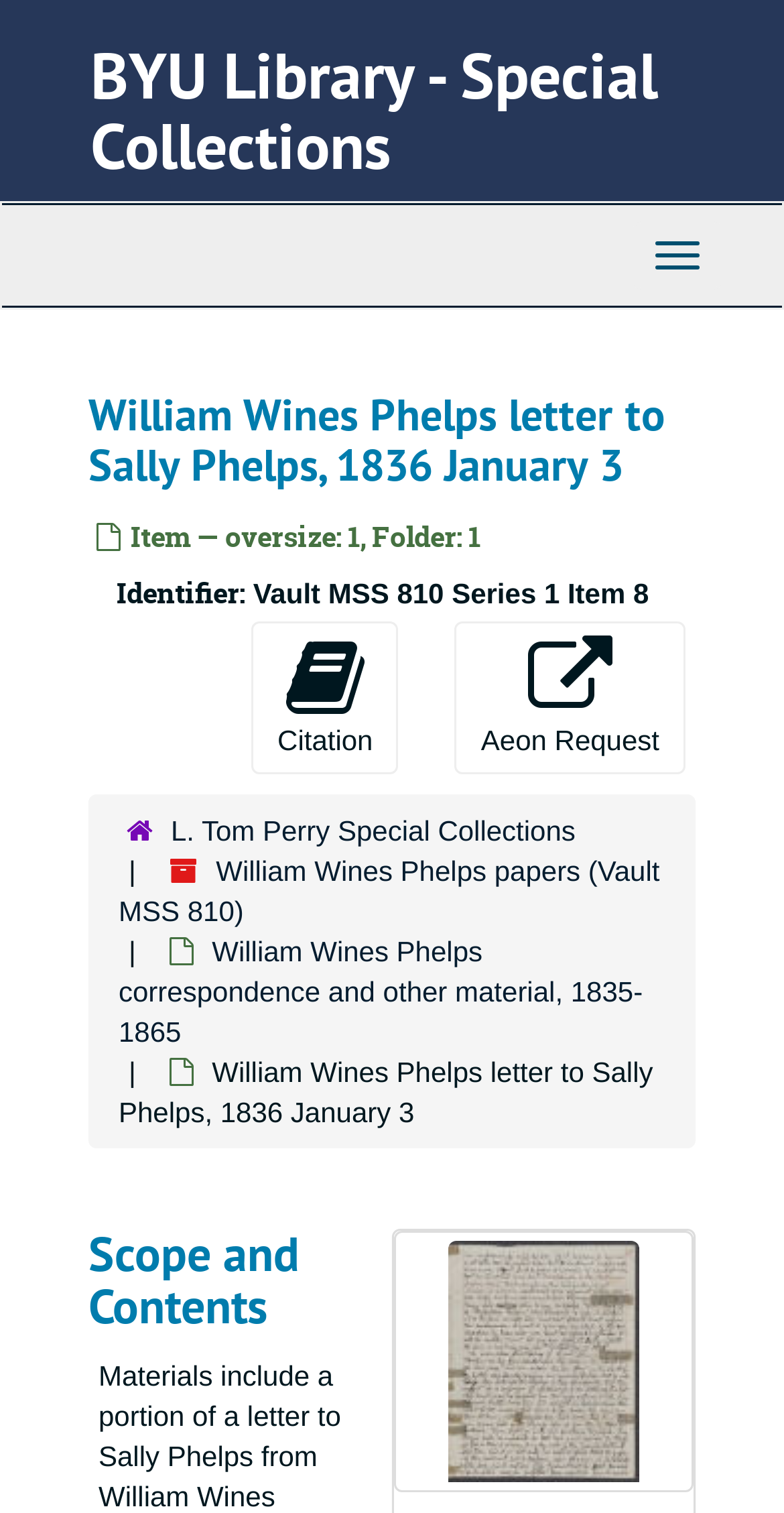Give a short answer to this question using one word or a phrase:
What is the name of the library?

BYU Library